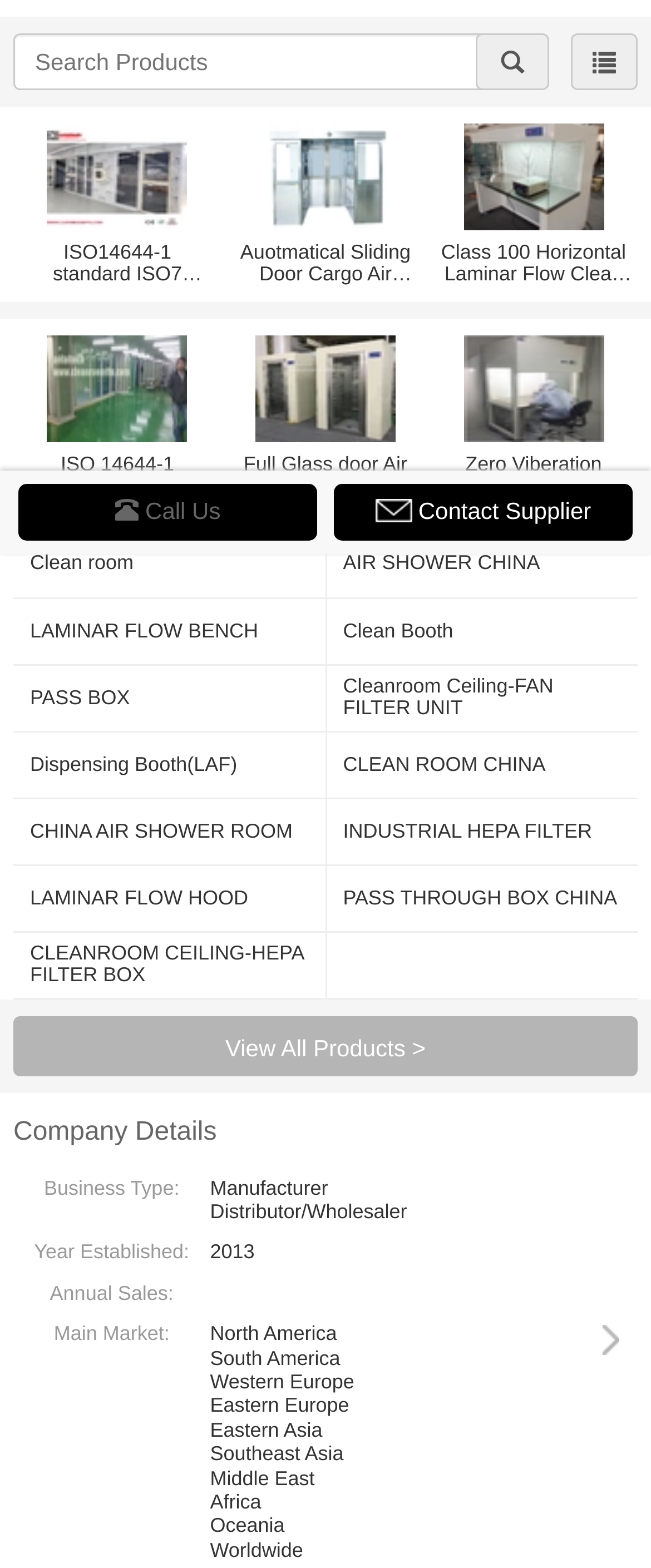Please determine the bounding box coordinates for the element with the description: "Clean Booth".

[0.527, 0.395, 0.954, 0.409]